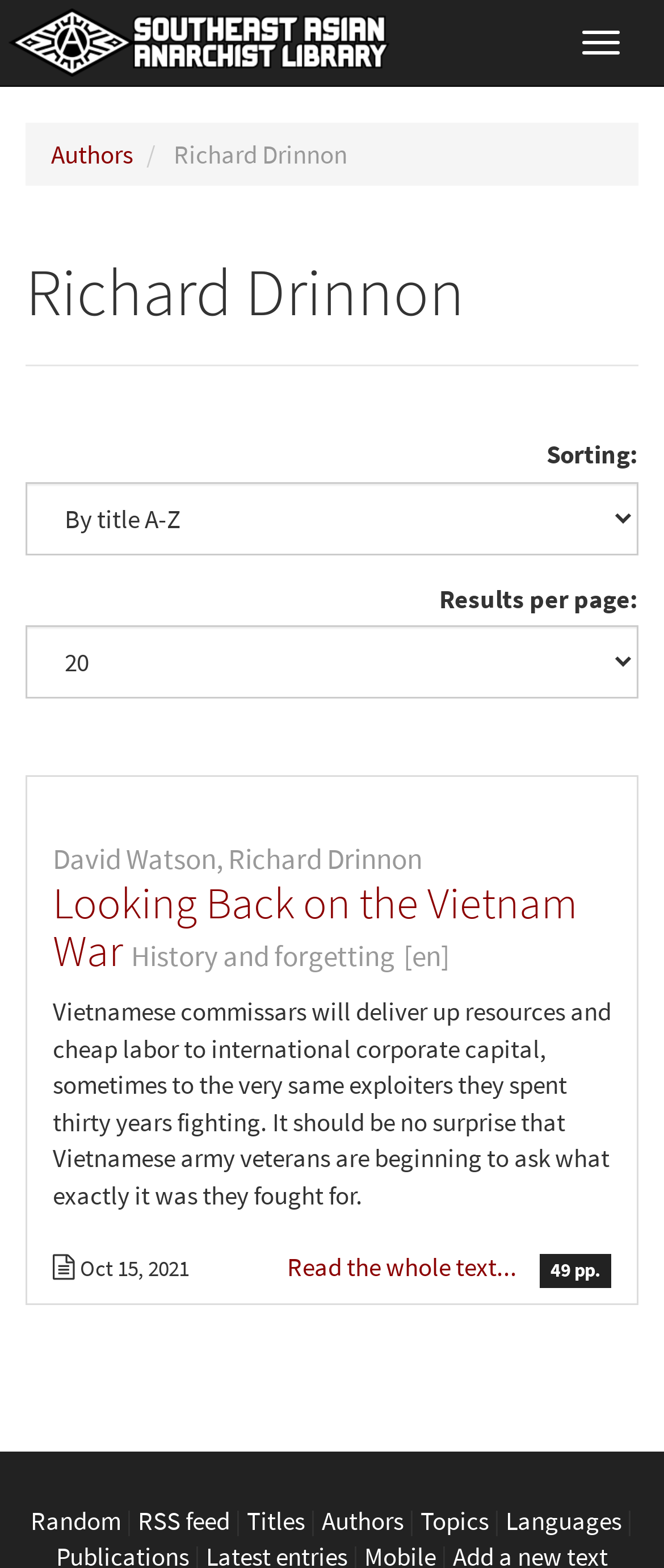Locate the UI element described by Toggle navigation in the provided webpage screenshot. Return the bounding box coordinates in the format (top-left x, top-left y, bottom-right x, bottom-right y), ensuring all values are between 0 and 1.

[0.849, 0.009, 0.962, 0.046]